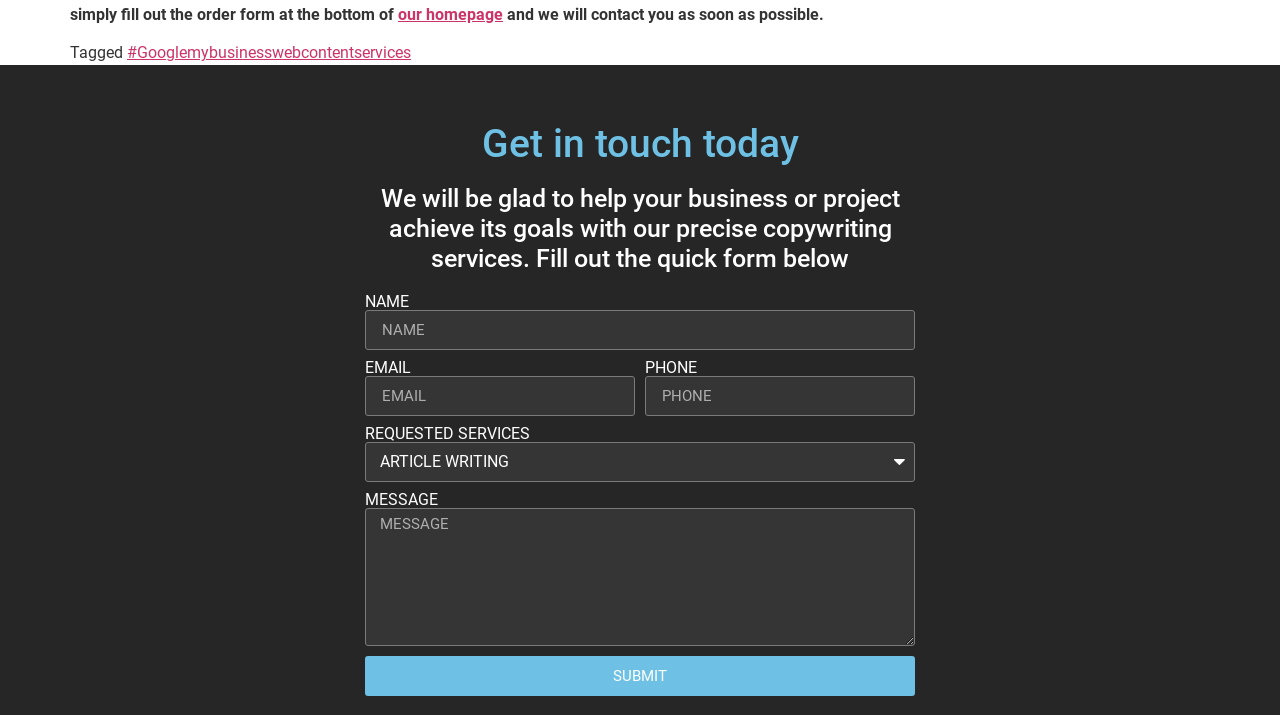Can you give a comprehensive explanation to the question given the content of the image?
What is the final step in submitting the form?

After filling in the required fields, the final step in submitting the form is to click the SUBMIT button, which is located at the bottom of the form.